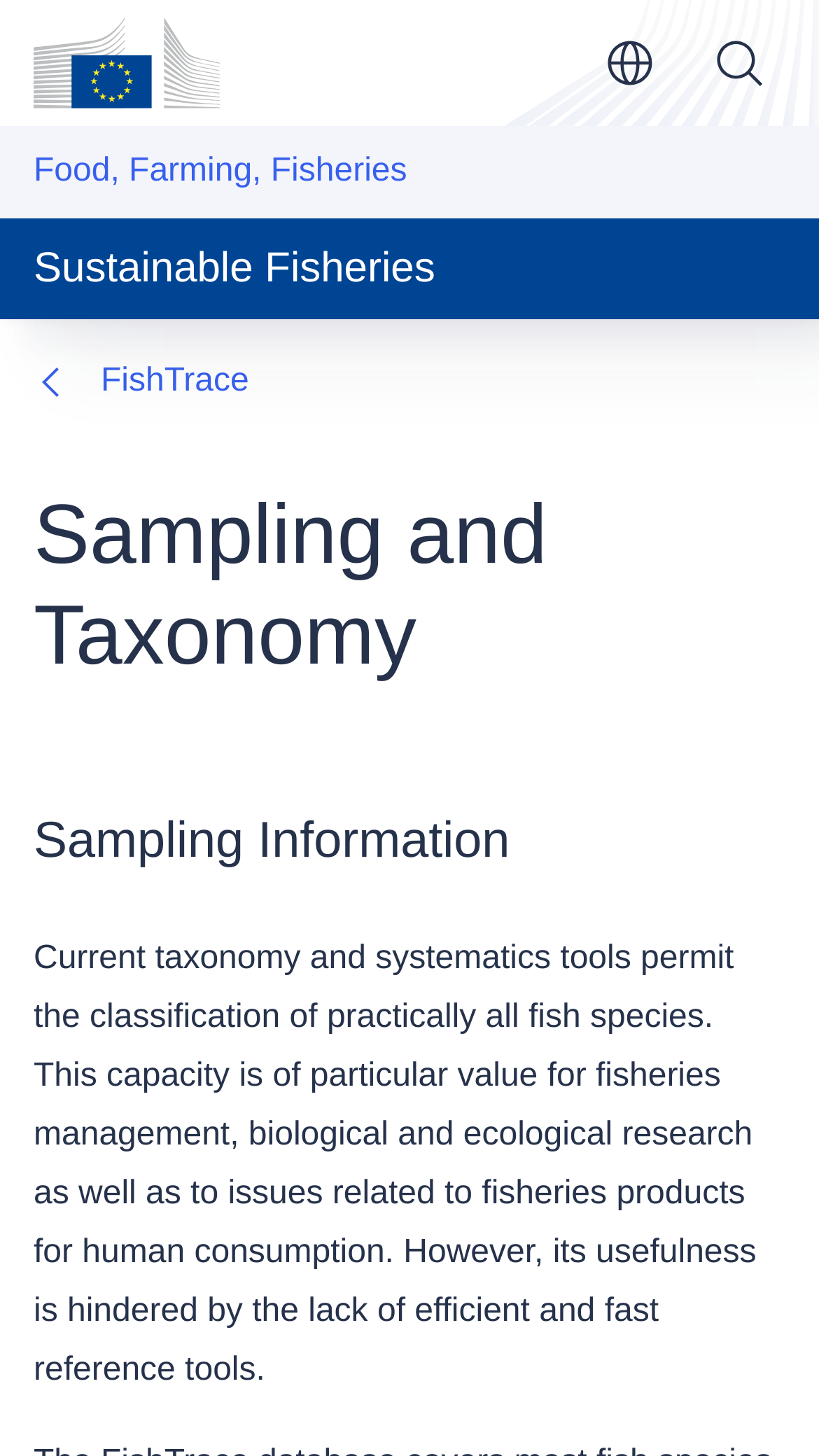Using the element description: "Food, Farming, Fisheries", determine the bounding box coordinates. The coordinates should be in the format [left, top, right, bottom], with values between 0 and 1.

[0.041, 0.105, 0.497, 0.13]